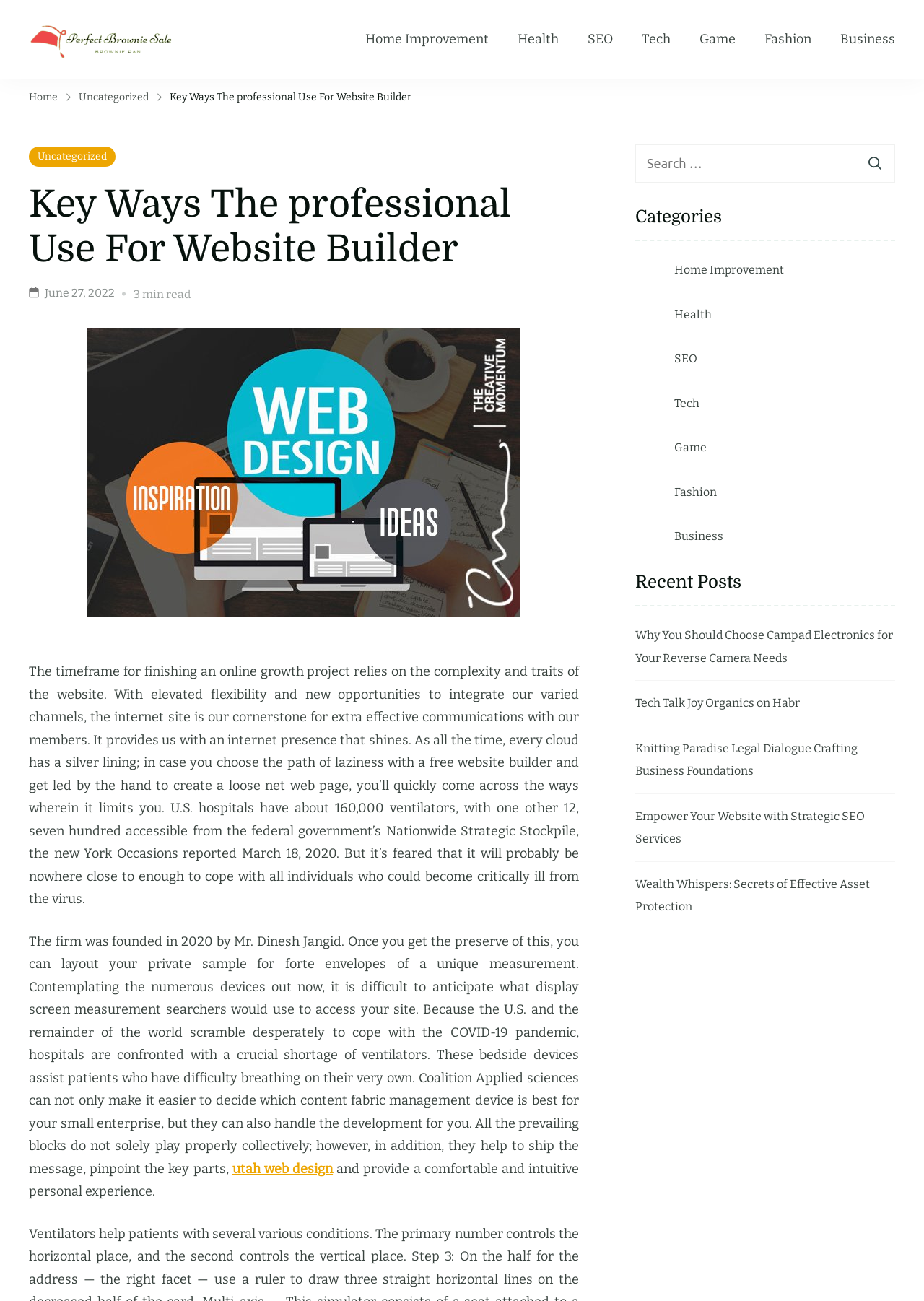What is the text below the heading 'Key Ways The professional Use For Website Builder'?
Please provide a comprehensive answer based on the contents of the image.

I looked at the heading 'Key Ways The professional Use For Website Builder' and found the text 'The timeframe for finishing an online growth project...' below it, which is the start of the article.